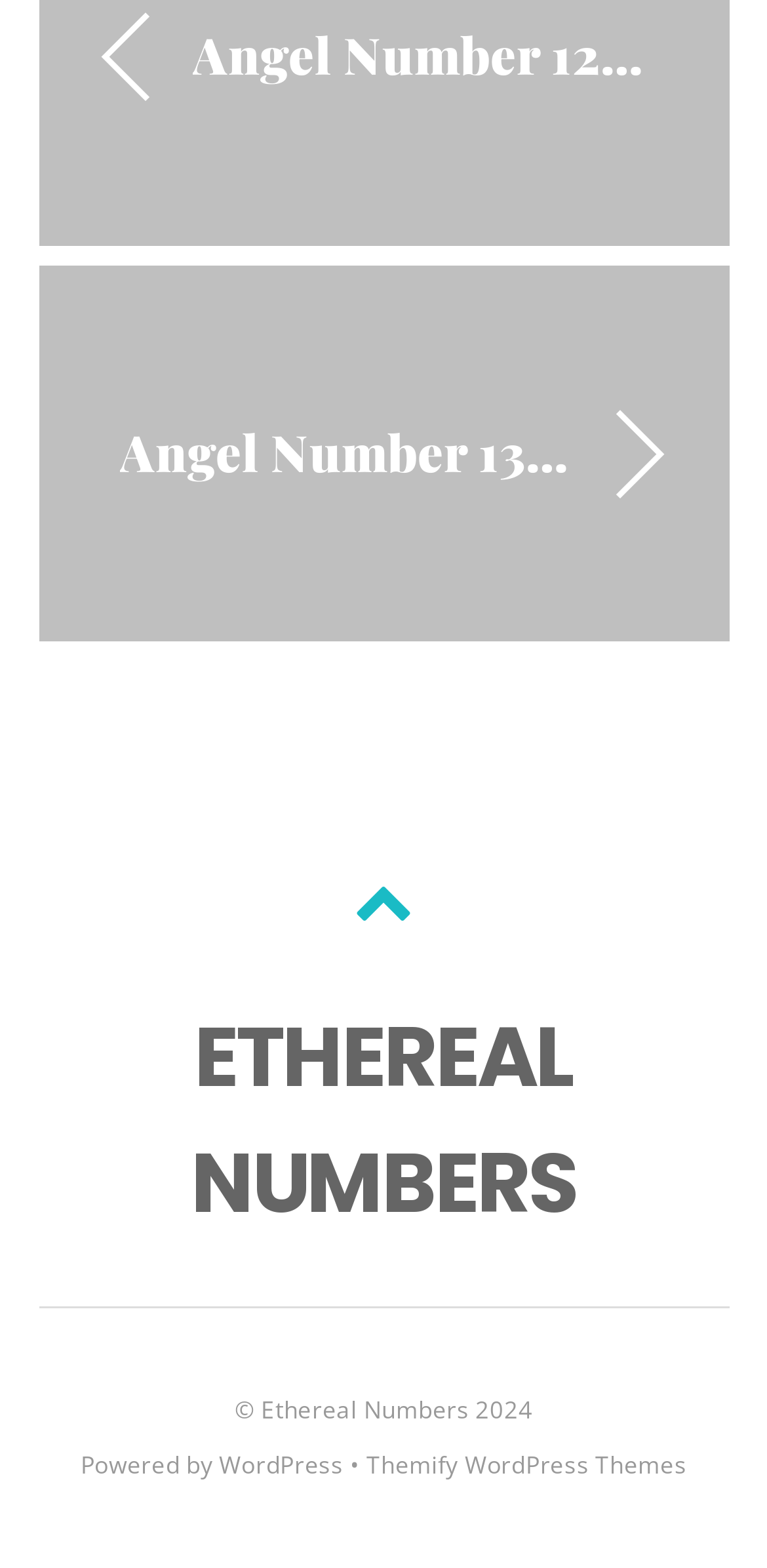Please analyze the image and provide a thorough answer to the question:
What is the theme of the website?

The theme of the website can be found in the link element with the text 'Themify WordPress Themes' which is located at the bottom of the webpage.